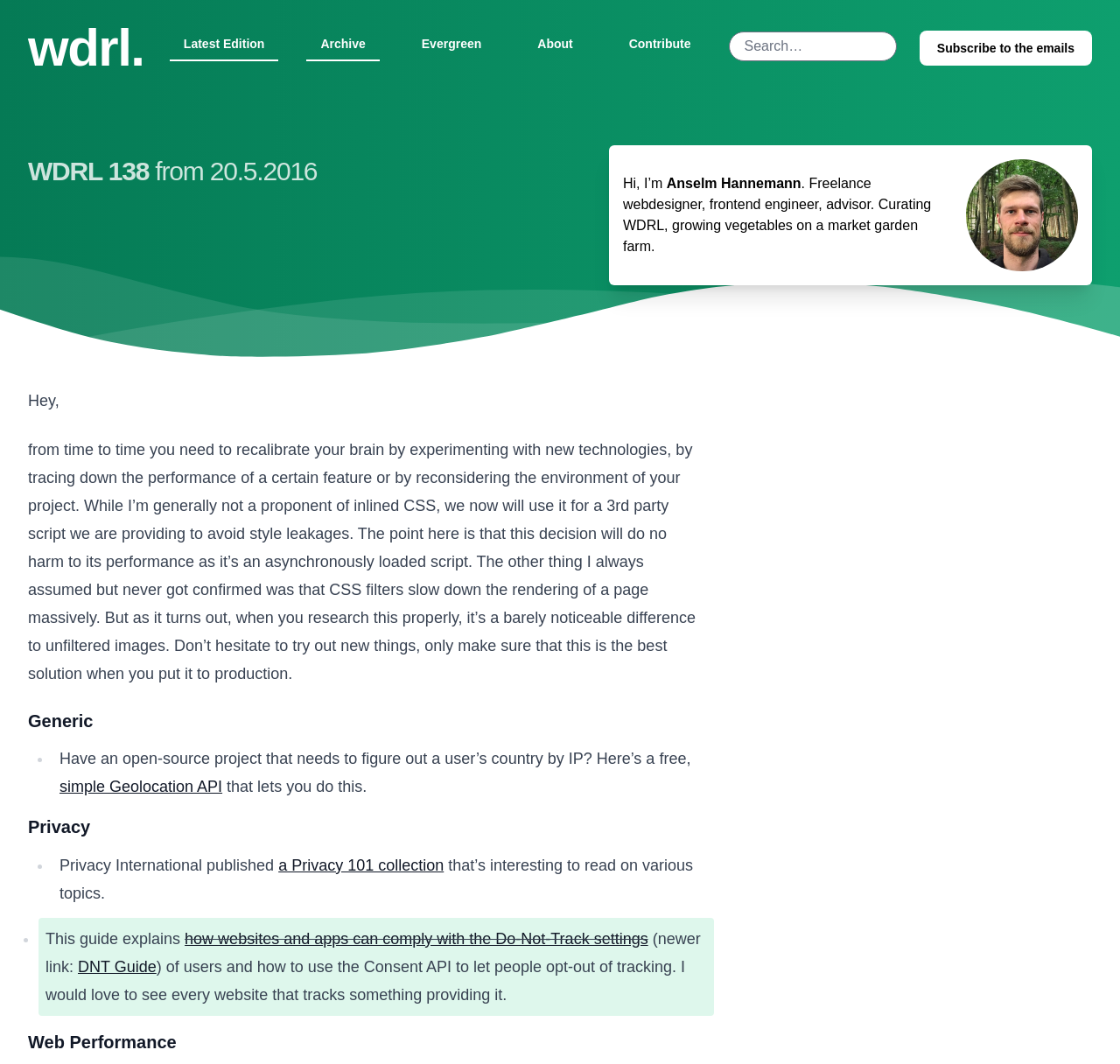Identify the bounding box coordinates of the section to be clicked to complete the task described by the following instruction: "Subscribe to the emails". The coordinates should be four float numbers between 0 and 1, formatted as [left, top, right, bottom].

[0.821, 0.029, 0.975, 0.062]